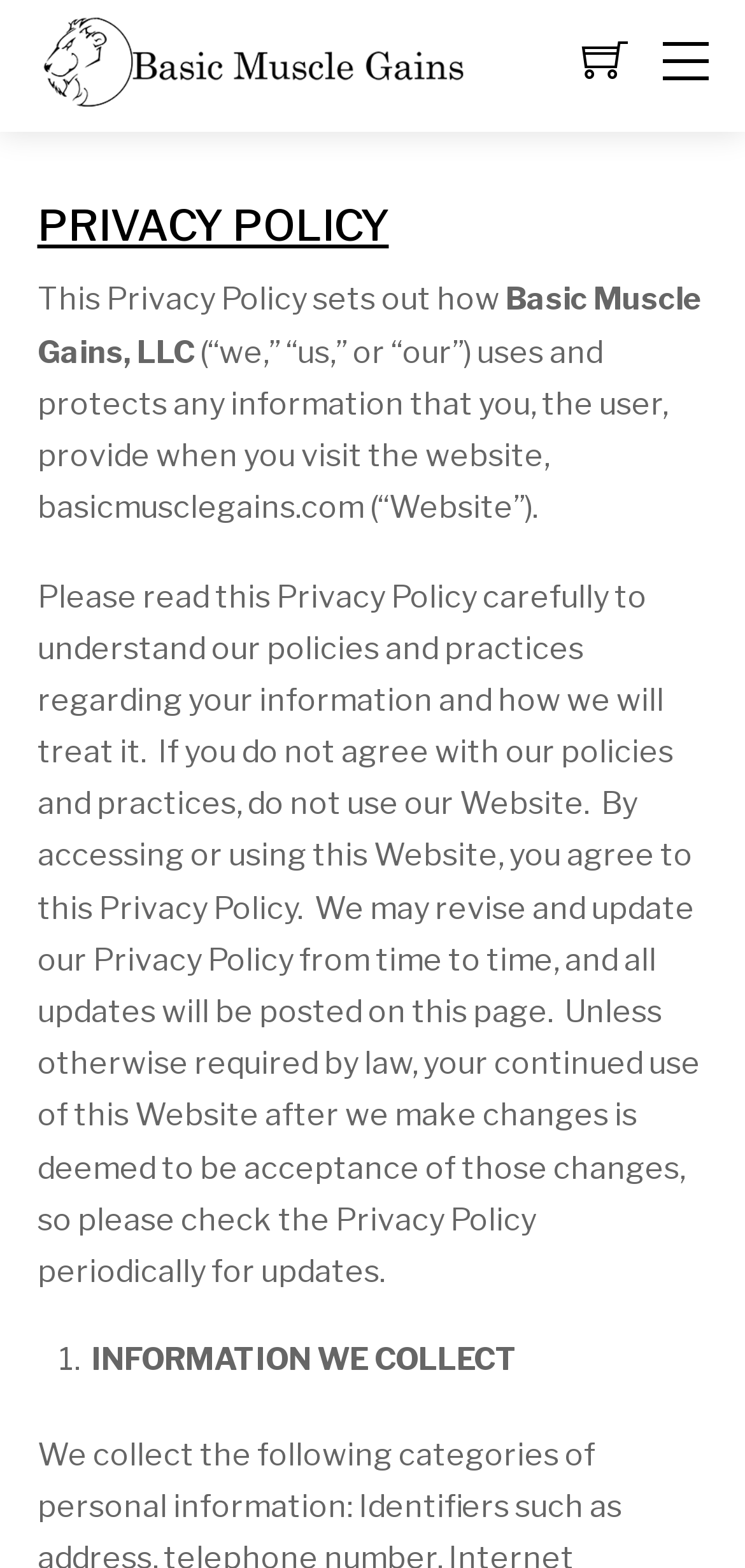Locate the bounding box of the UI element with the following description: "parent_node: Wishlist".

[0.888, 0.027, 0.95, 0.051]